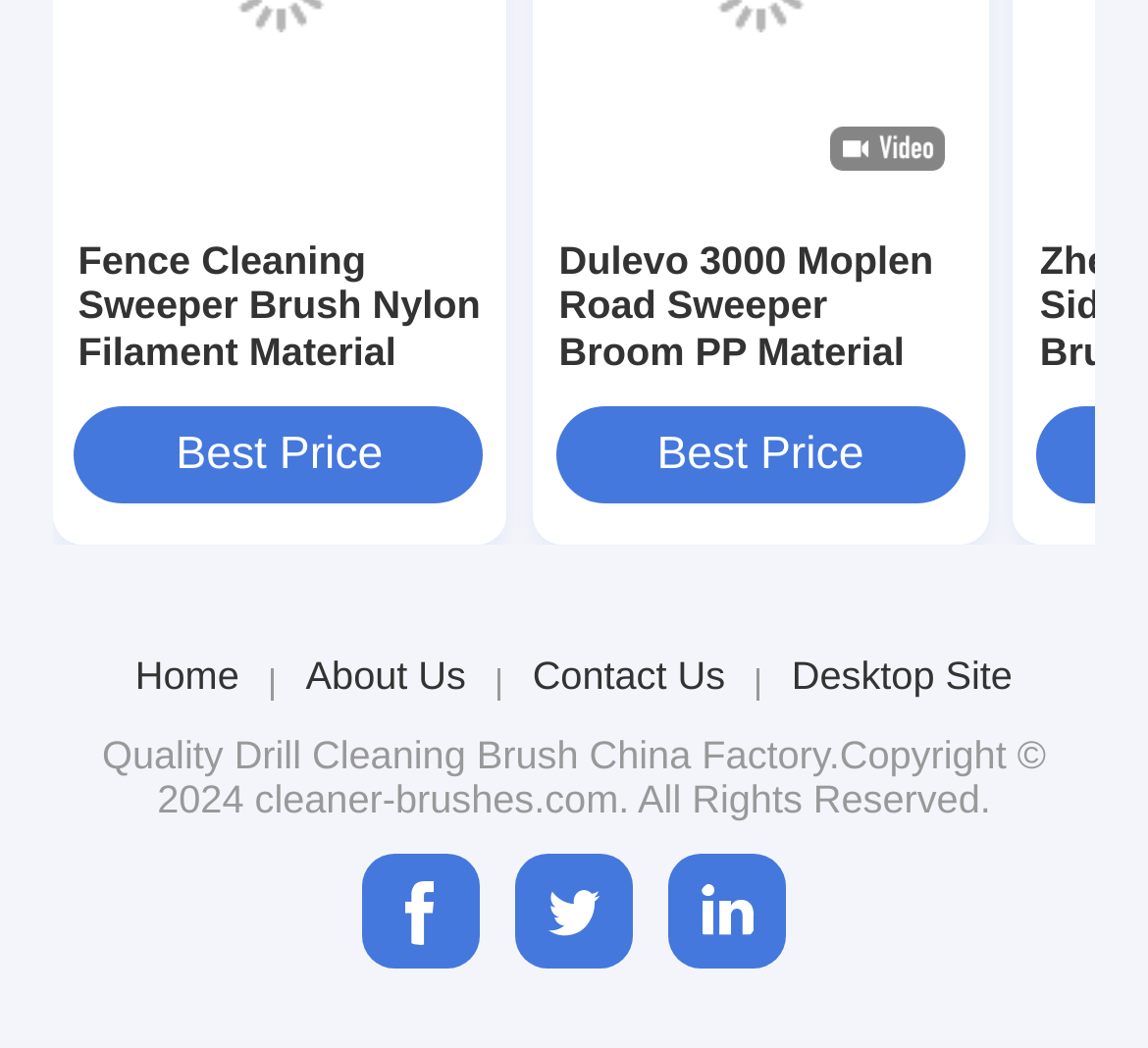Respond to the question below with a single word or phrase:
What is the name of the website?

cleaner-brushes.com